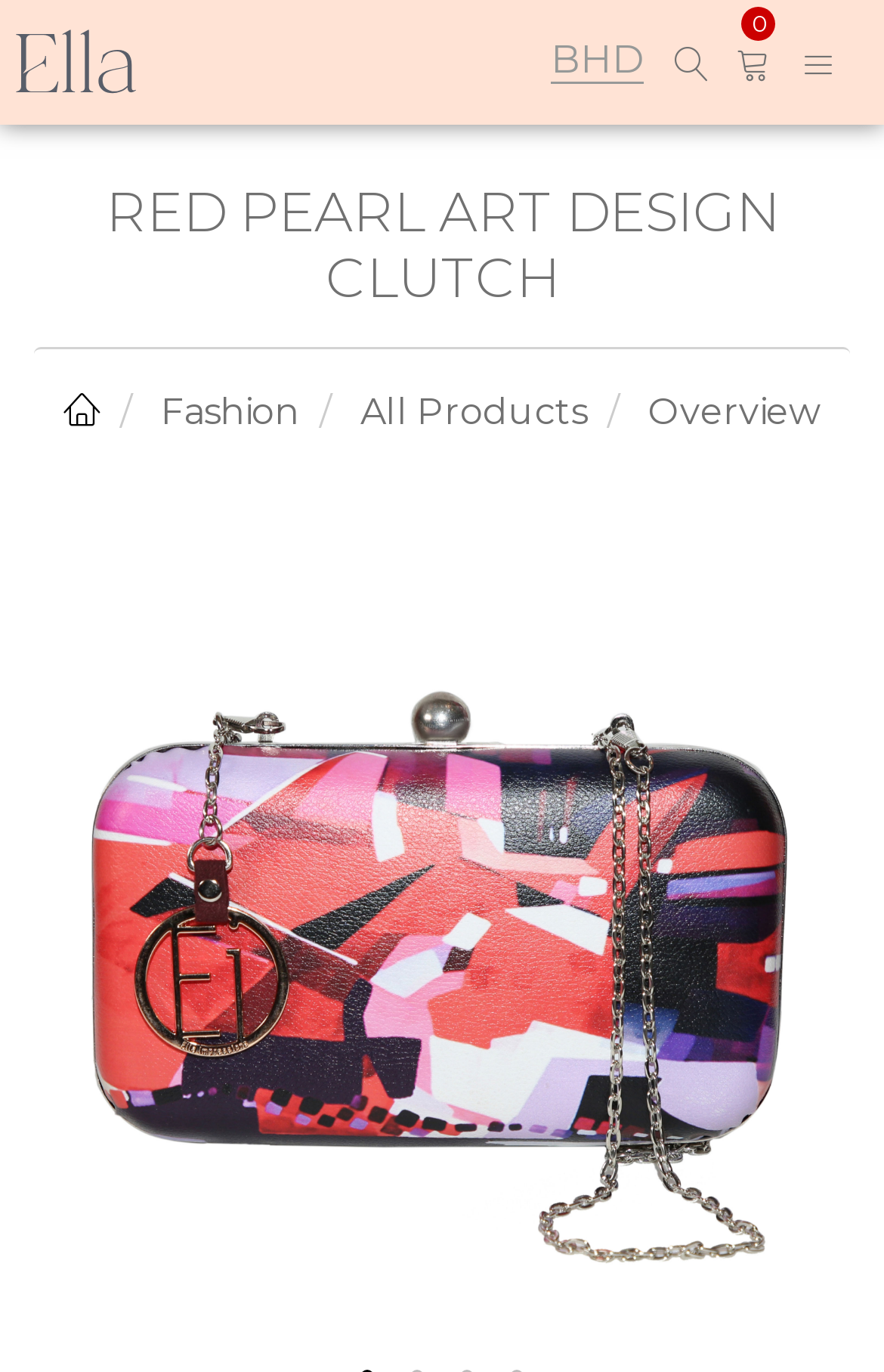Determine the bounding box for the UI element as described: "Fashion". The coordinates should be represented as four float numbers between 0 and 1, formatted as [left, top, right, bottom].

[0.182, 0.284, 0.338, 0.315]